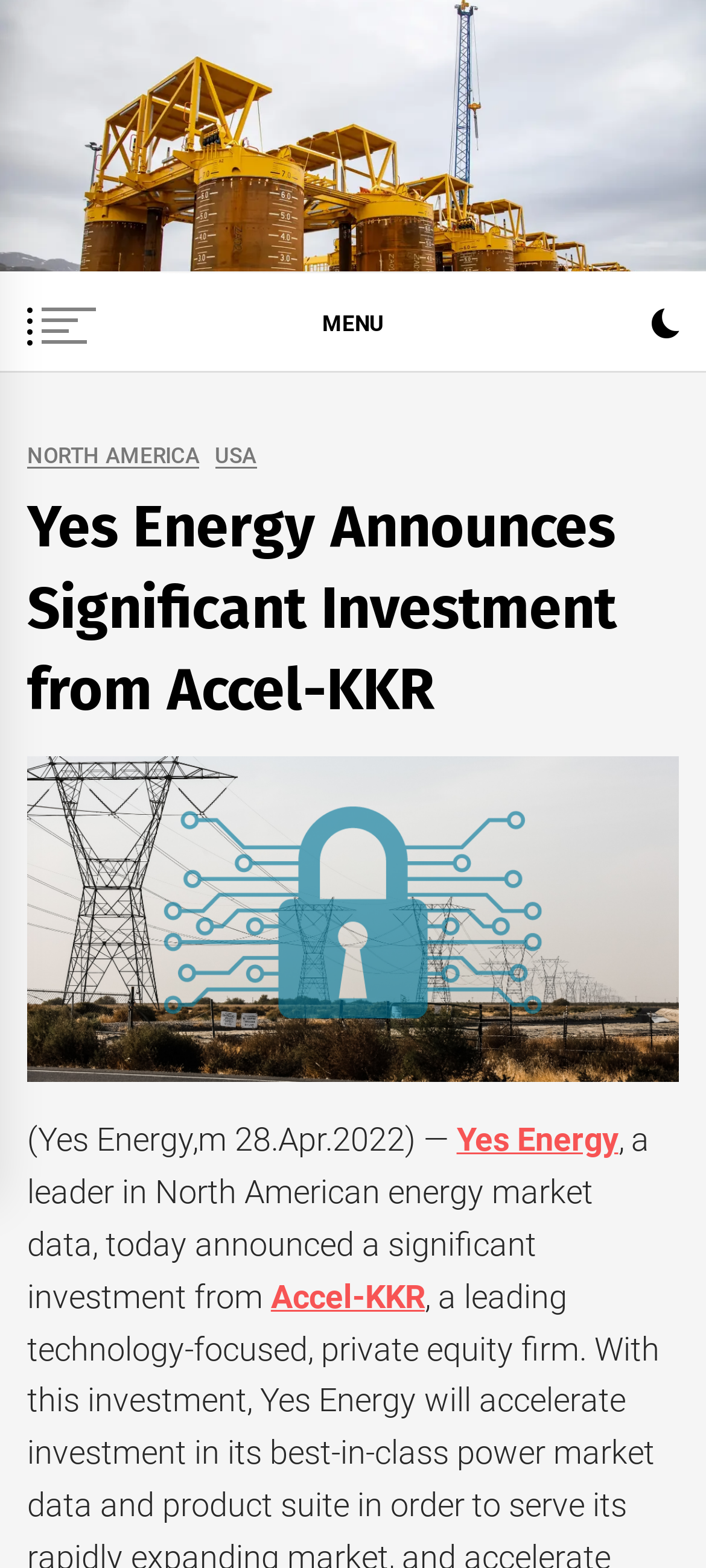Answer the following query with a single word or phrase:
How many options are available in the tablist?

13